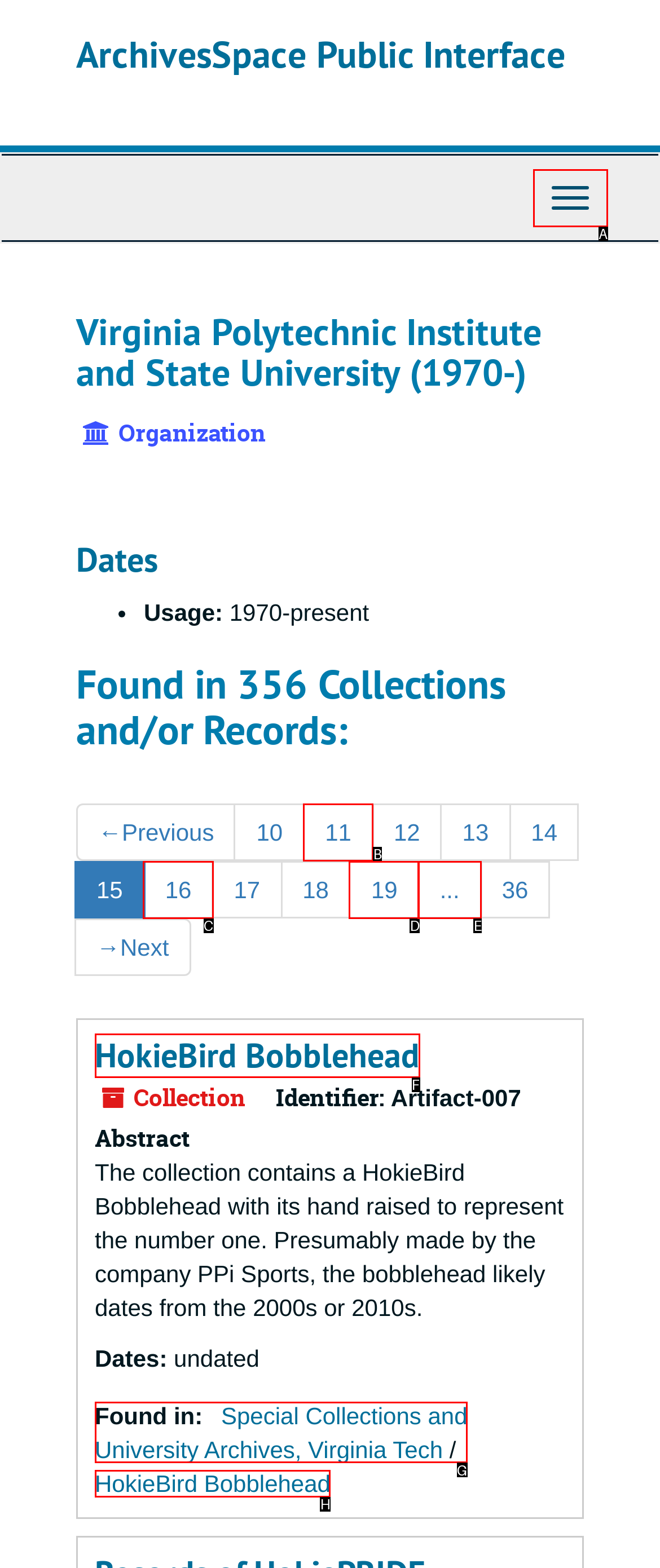Select the letter of the option that should be clicked to achieve the specified task: Click on the 'Special Collections and University Archives, Virginia Tech' link. Respond with just the letter.

G